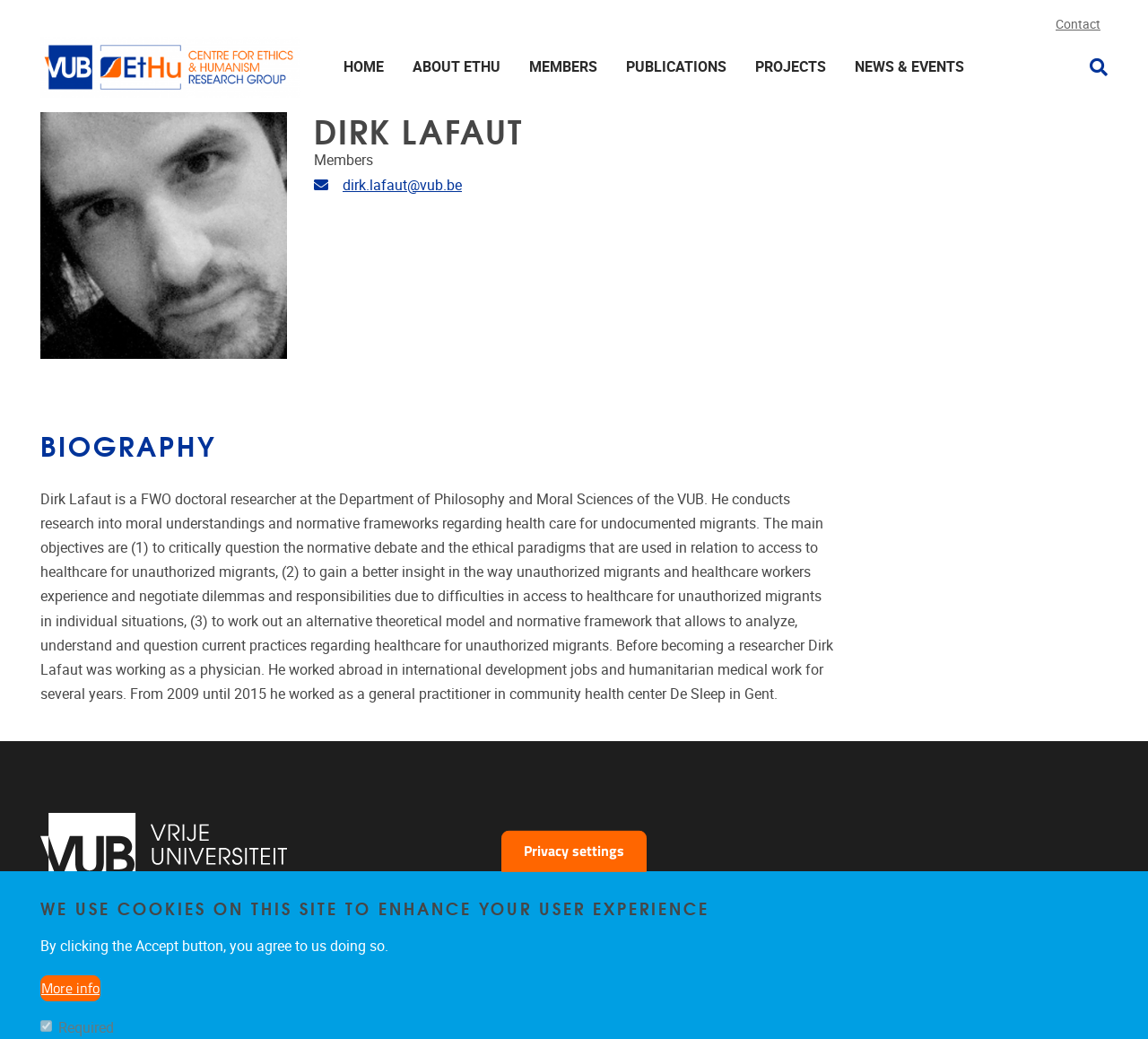Provide the bounding box coordinates of the HTML element described by the text: "Projects".

[0.645, 0.053, 0.732, 0.076]